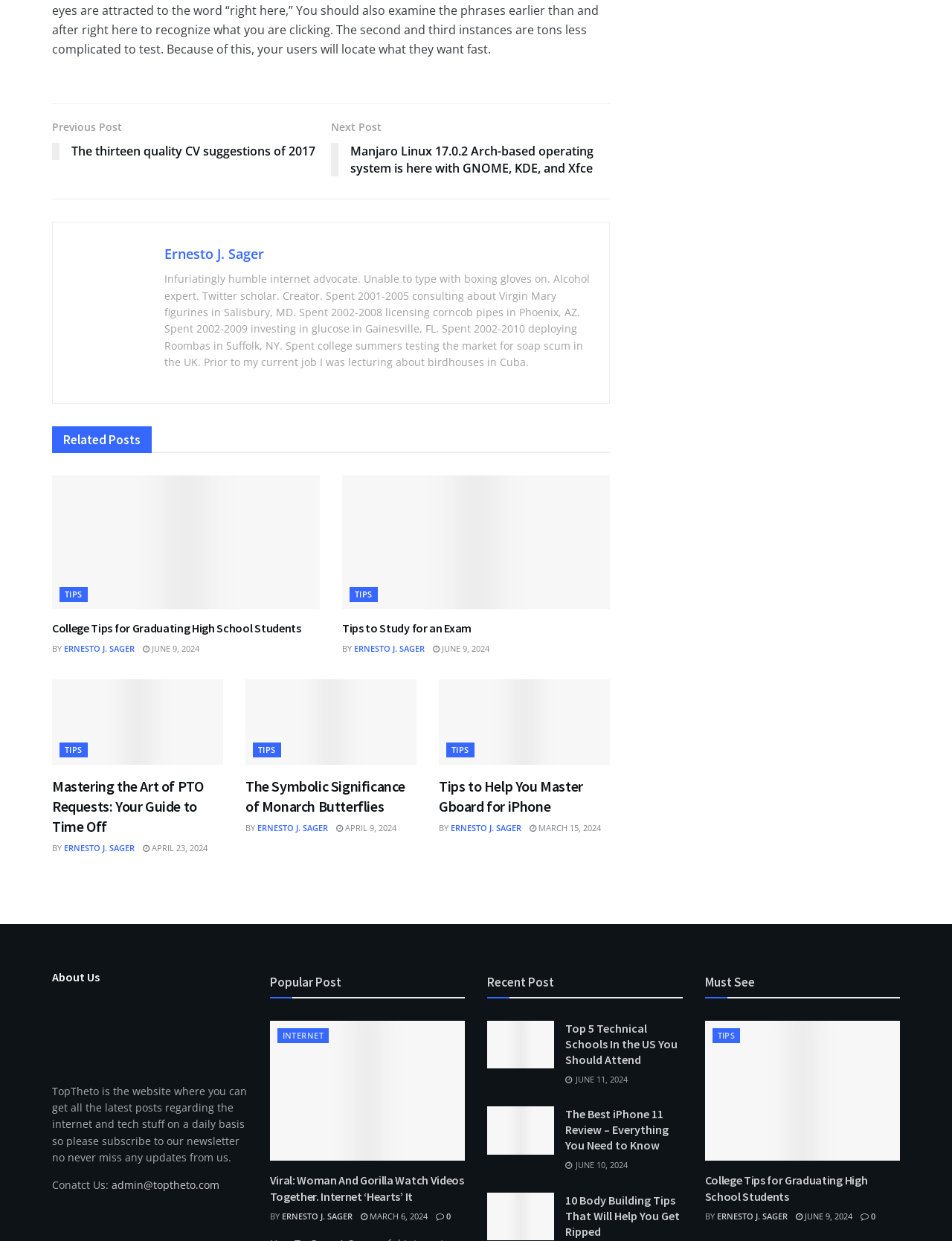Respond to the question below with a single word or phrase:
How many related posts are there?

4